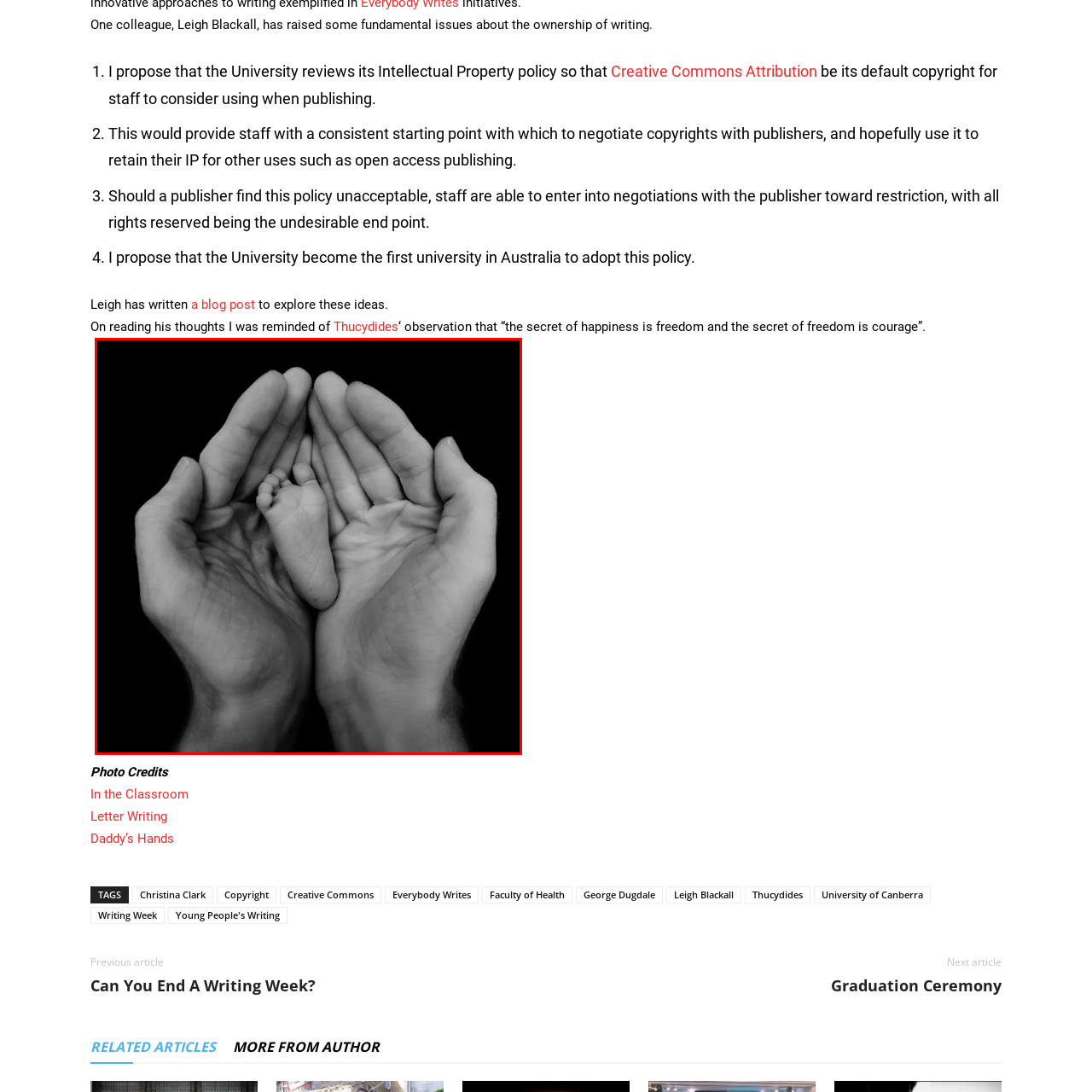Please scrutinize the portion of the image inside the purple boundary and provide an elaborate answer to the question below, relying on the visual elements: 
What is the atmosphere created by the contrasting textures and shadows?

The caption describes the contrasting textures of the skin and the depth of the shadows as creating a serene atmosphere, which invites viewers to reflect on the profound connection between the caregiver and the child.